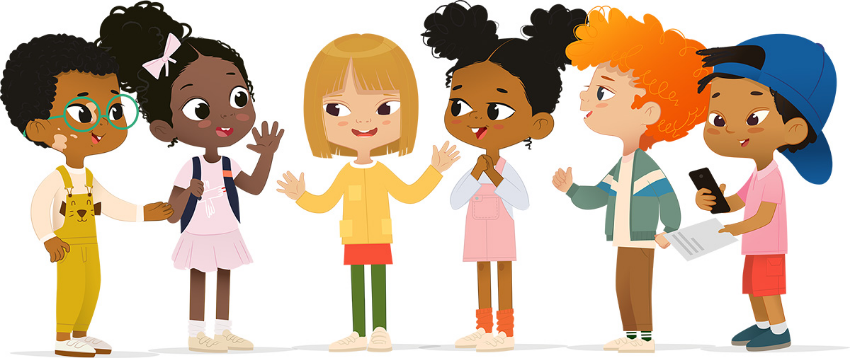What is the girl in the center wearing?
Please provide a single word or phrase answer based on the image.

Yellow cardigan and red skirt